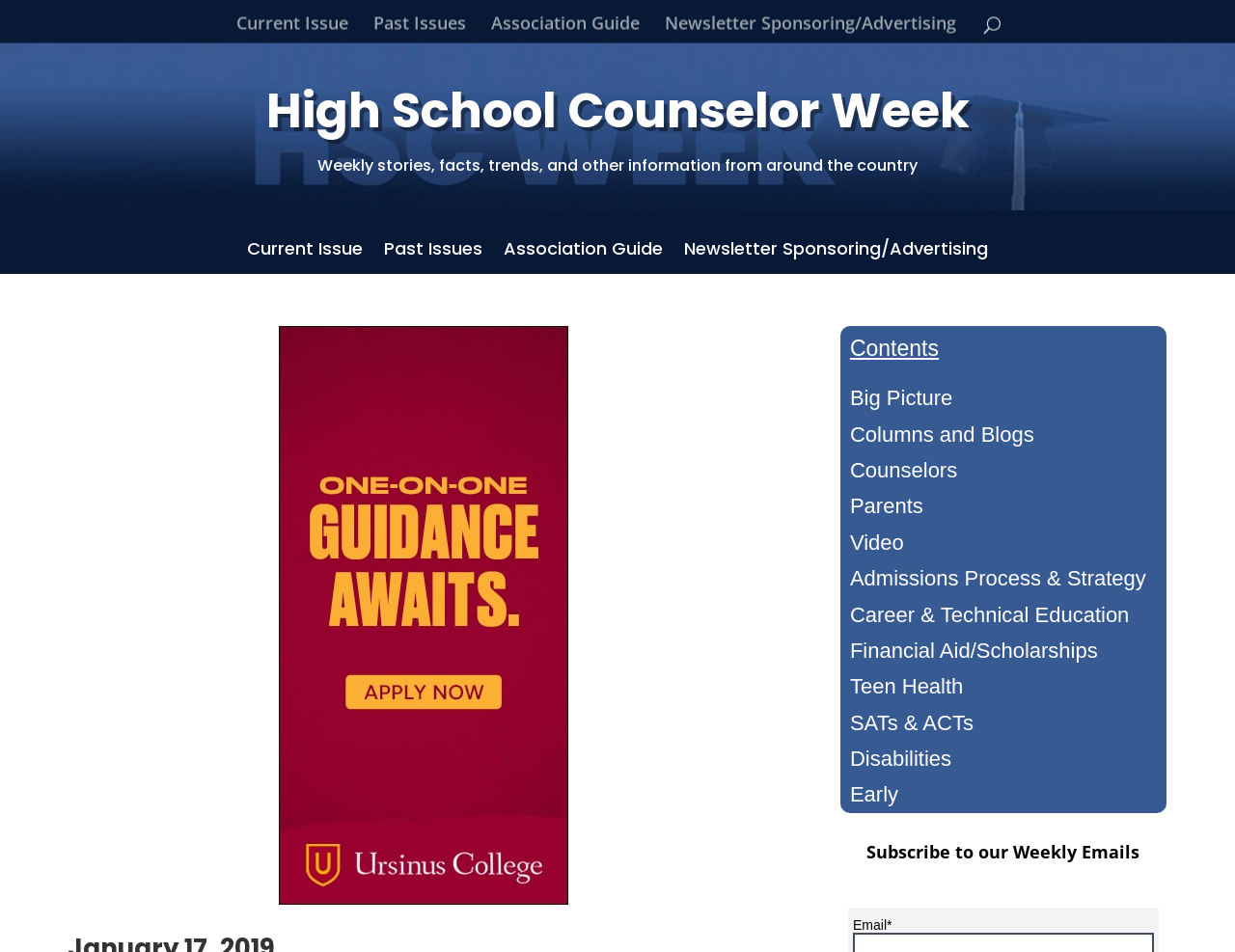What is the main topic of this webpage?
Please provide a comprehensive answer based on the details in the screenshot.

Based on the heading 'High School Counselor Week' and the static text 'Weekly stories, facts, trends, and other information from around the country', it can be inferred that the main topic of this webpage is related to high school counselors and their weekly activities.